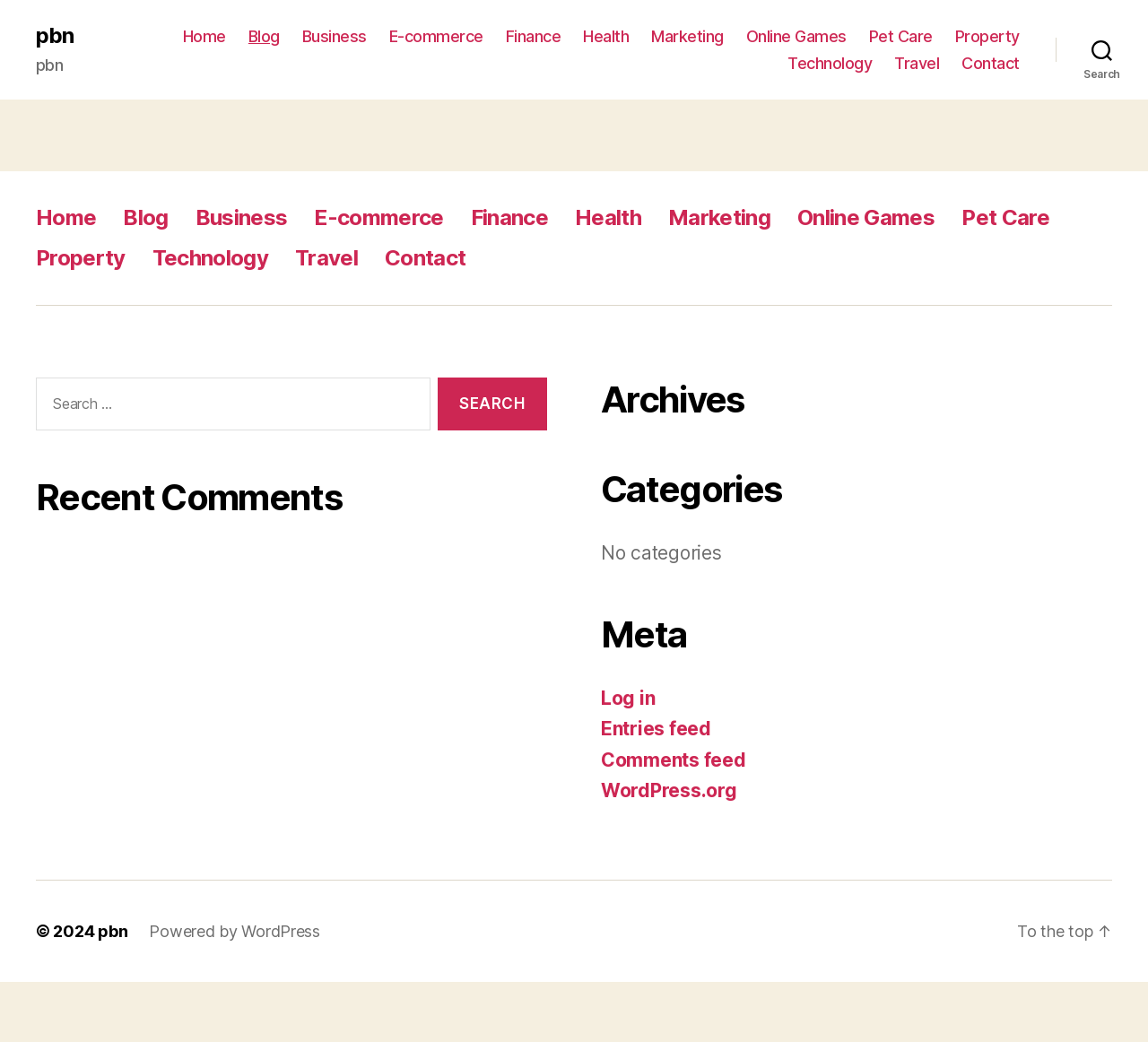Please mark the clickable region by giving the bounding box coordinates needed to complete this instruction: "Search for something".

[0.92, 0.029, 1.0, 0.067]